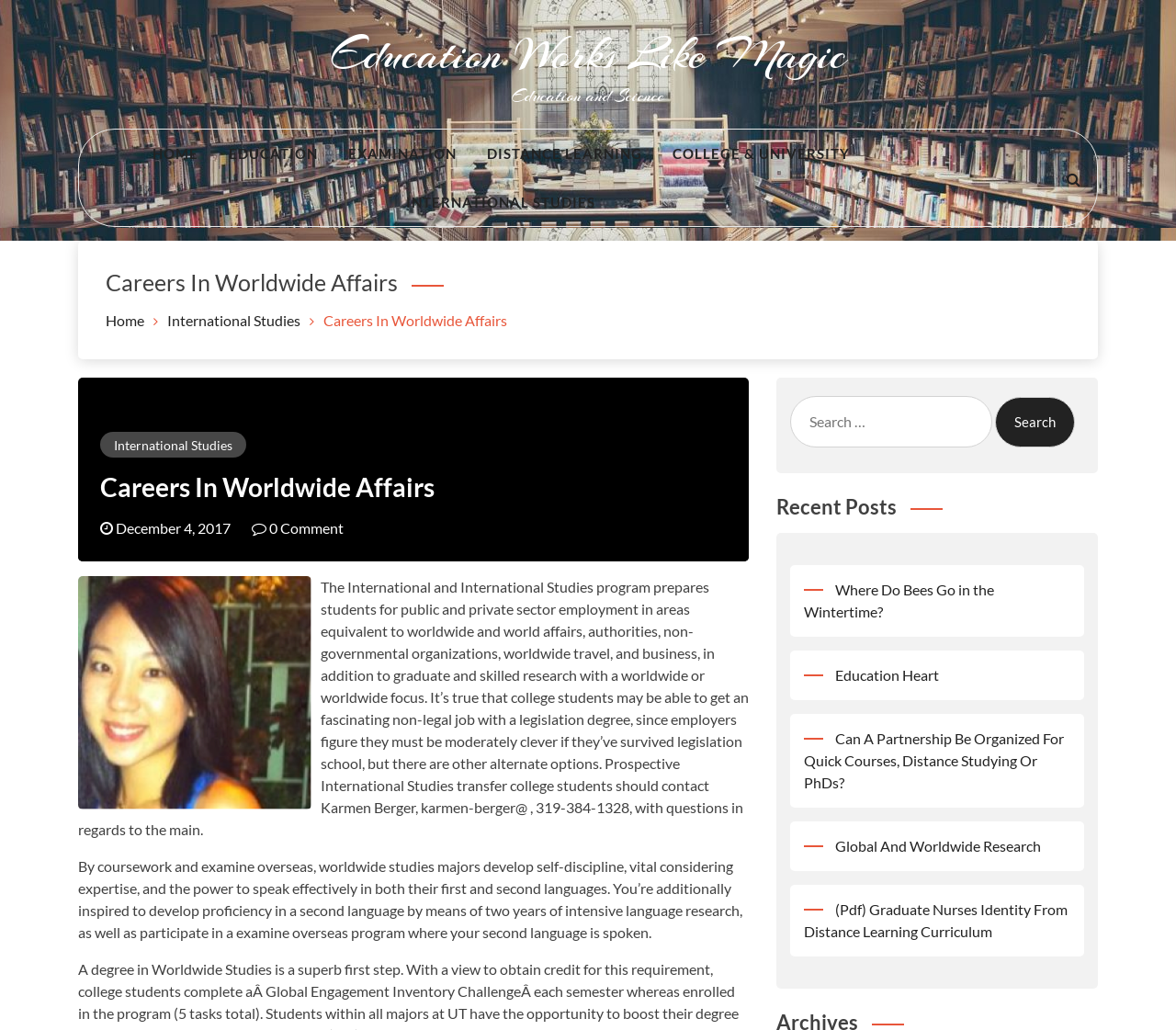Locate the bounding box coordinates of the clickable part needed for the task: "Click on the 'International Studies' link".

[0.142, 0.302, 0.255, 0.319]